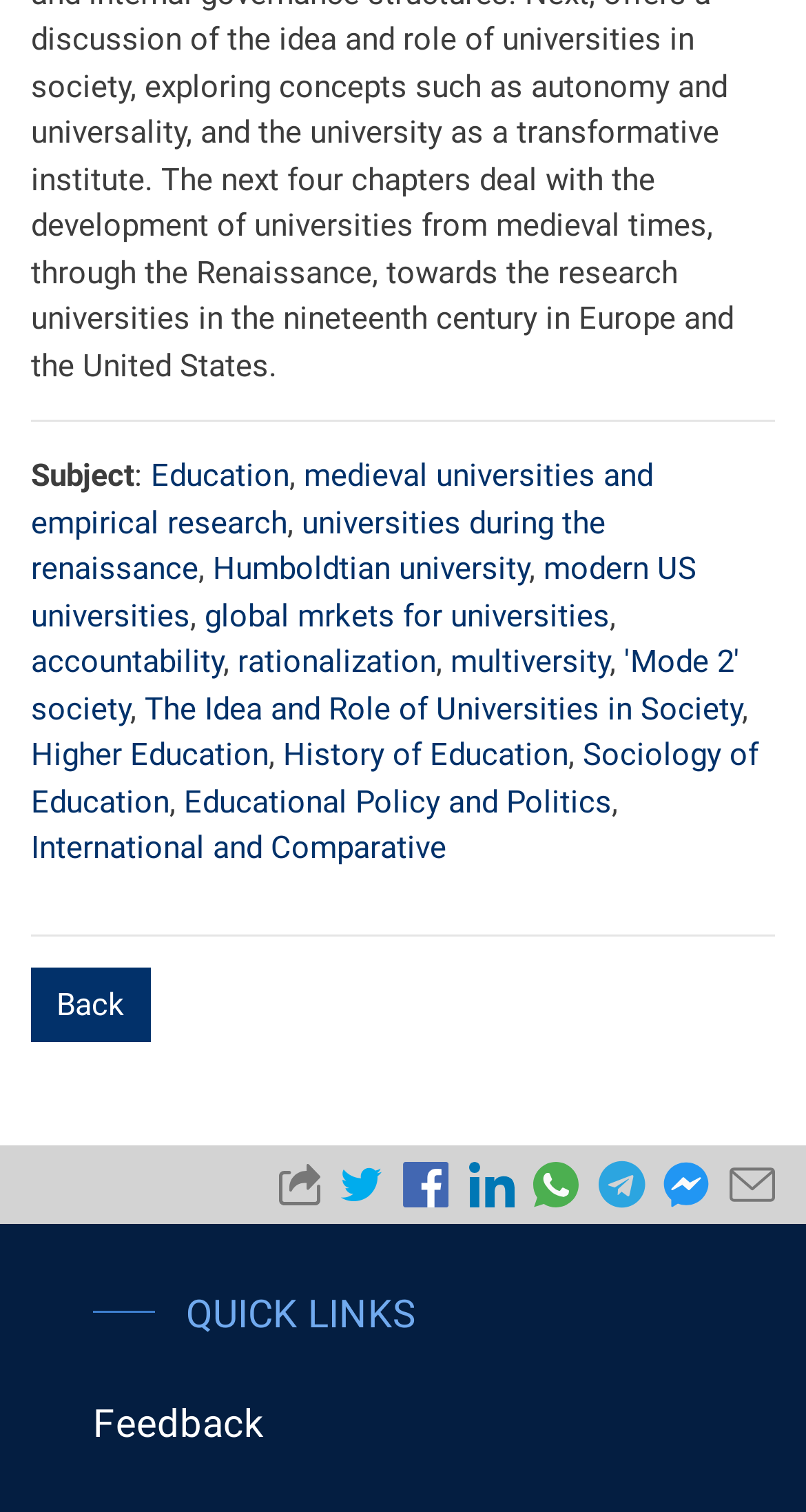Show the bounding box coordinates of the element that should be clicked to complete the task: "Share the page".

[0.345, 0.769, 0.396, 0.797]